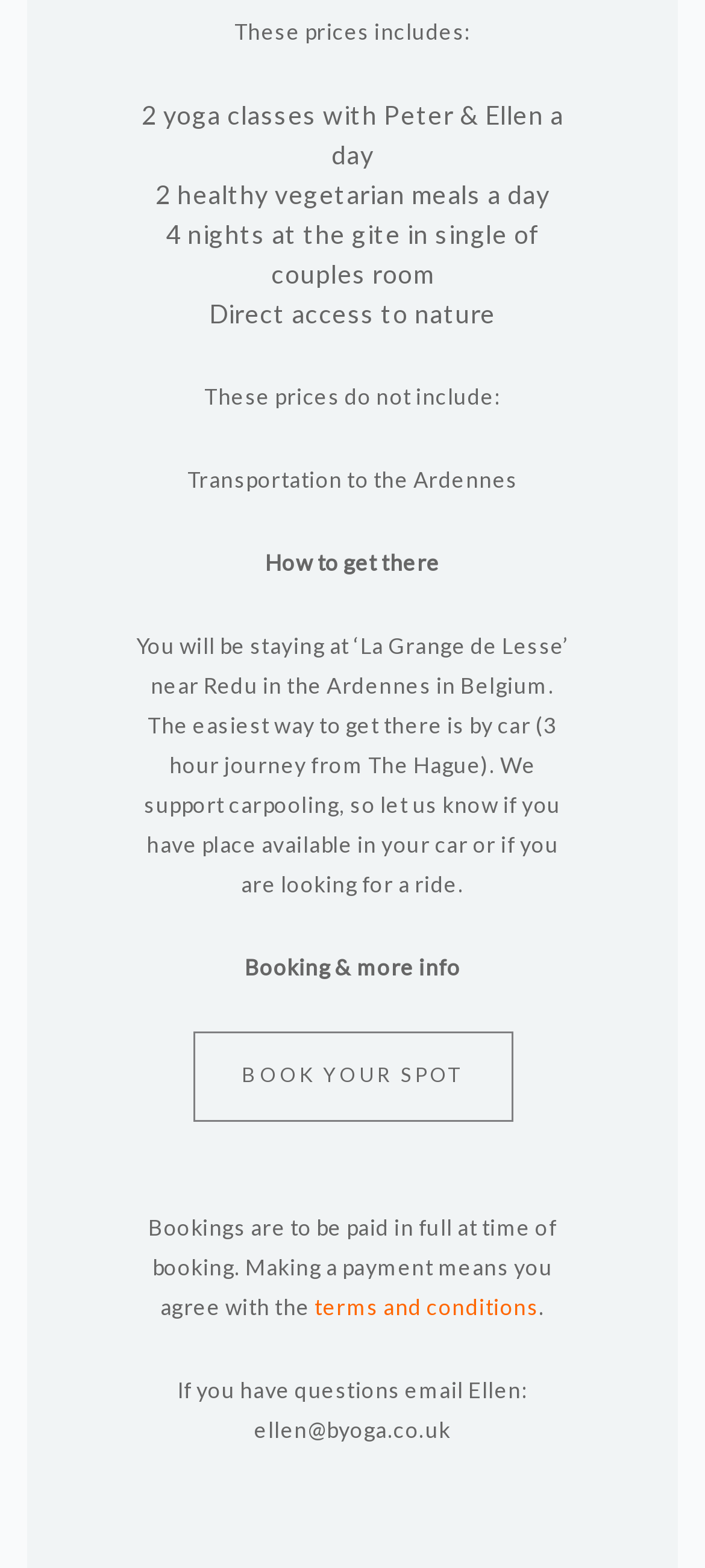Respond to the following query with just one word or a short phrase: 
What is the location of the gite?

Near Redu in the Ardennes, Belgium